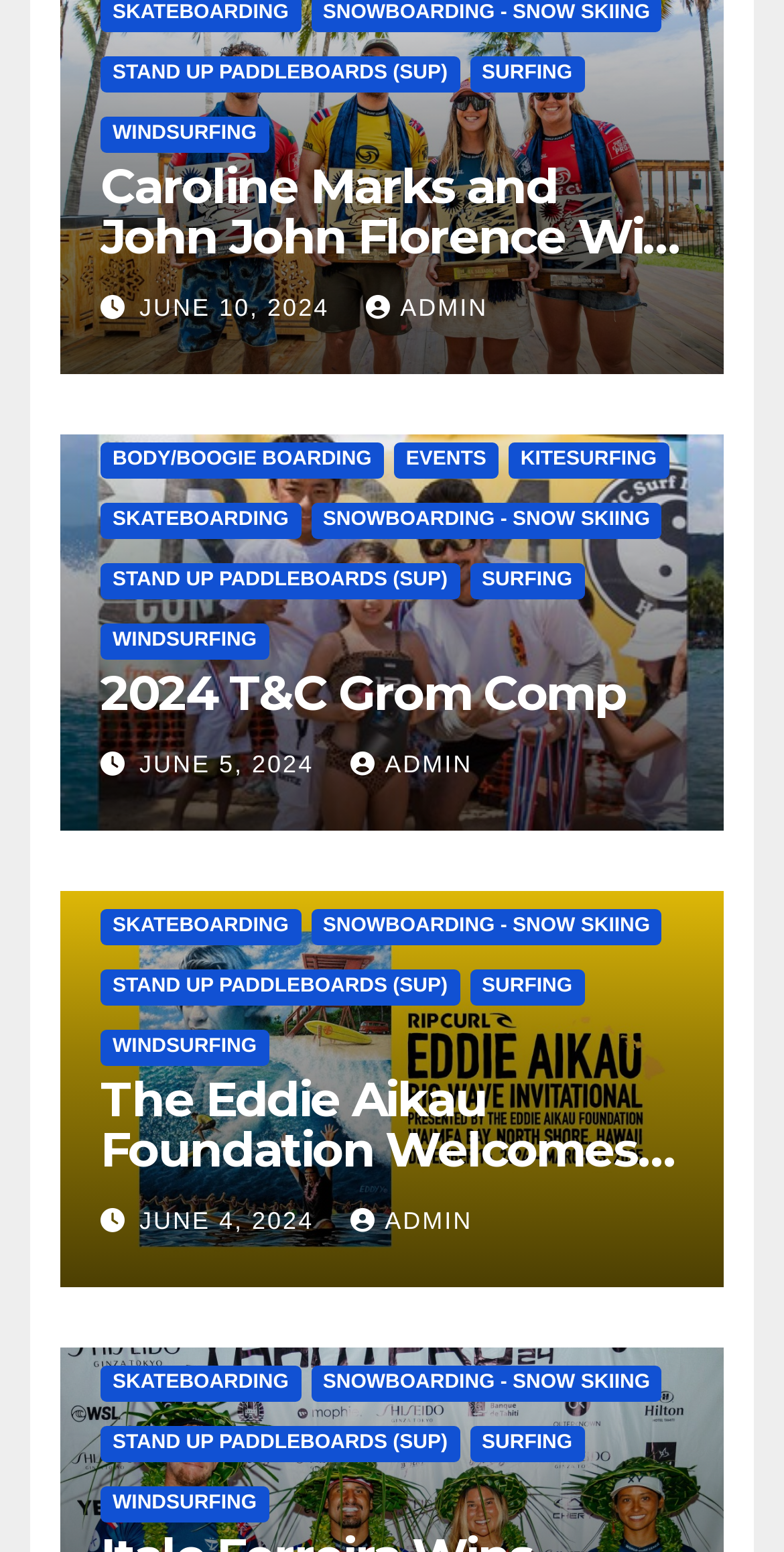Identify the bounding box coordinates for the region of the element that should be clicked to carry out the instruction: "Click on Kongsberg". The bounding box coordinates should be four float numbers between 0 and 1, i.e., [left, top, right, bottom].

None